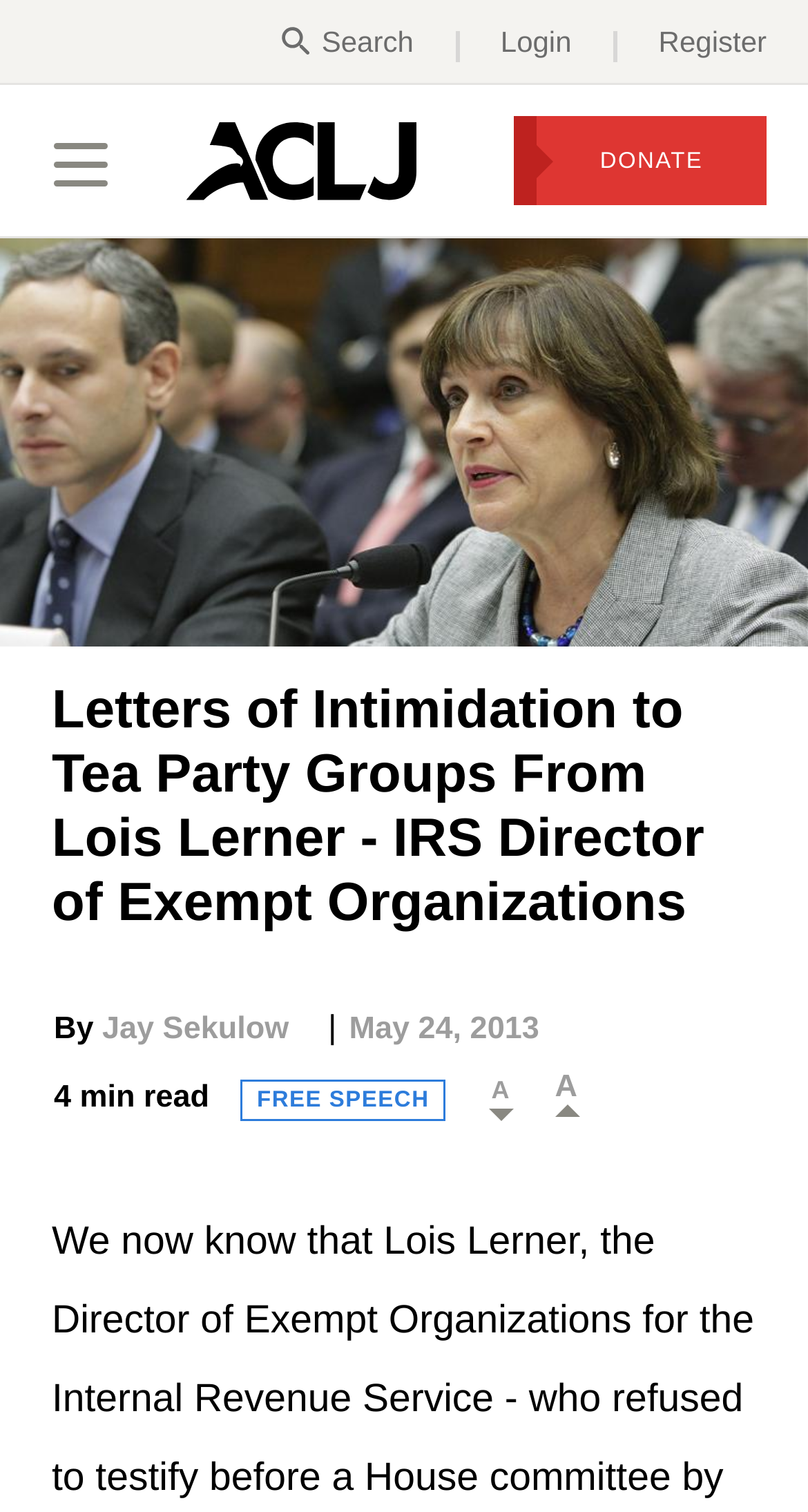Can you specify the bounding box coordinates of the area that needs to be clicked to fulfill the following instruction: "Go to the home page"?

[0.136, 0.077, 0.61, 0.135]